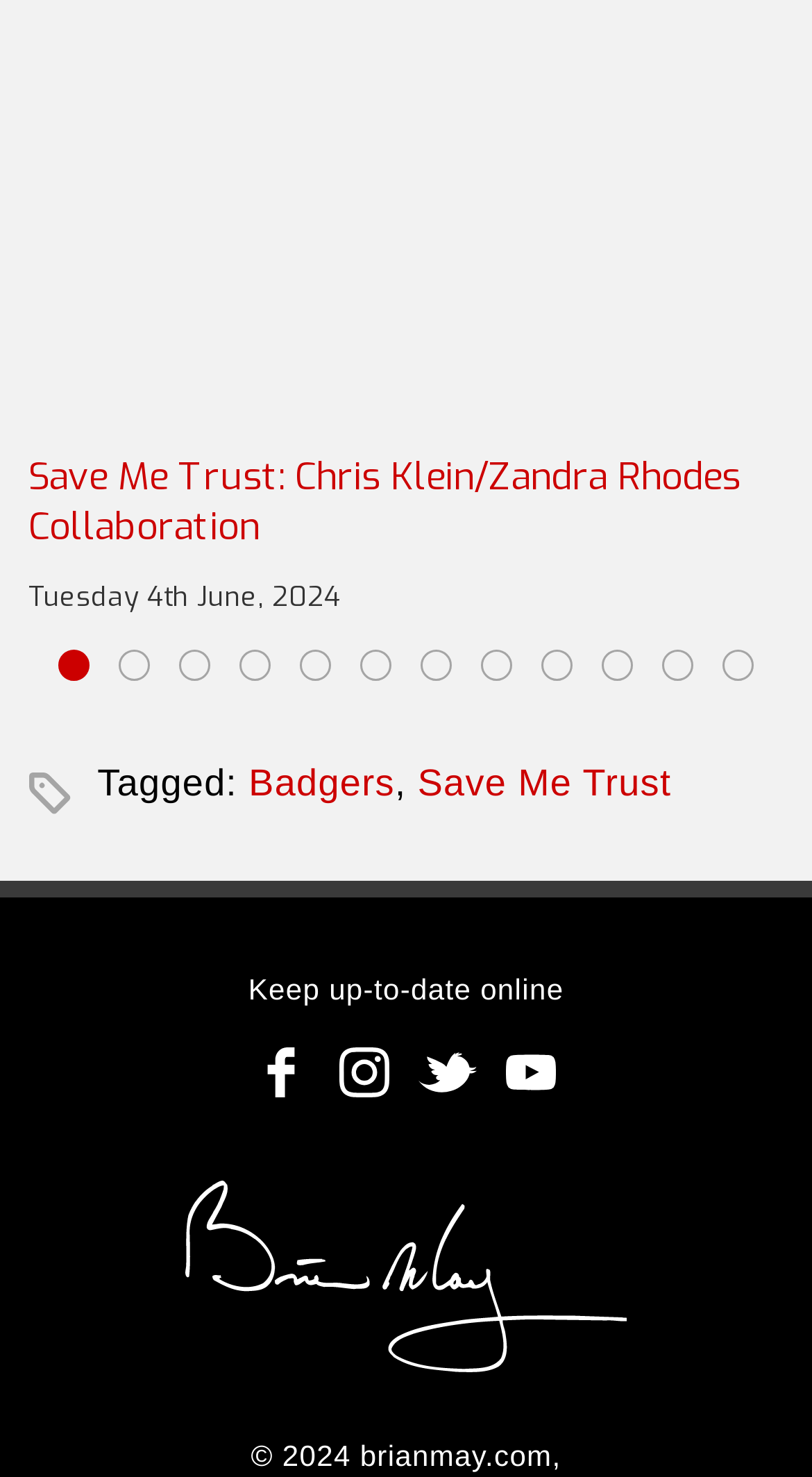From the image, can you give a detailed response to the question below:
How many slides are available?

There are 12 buttons with the text 'Go to slide X' where X ranges from 1 to 12, indicating that there are 12 slides available.